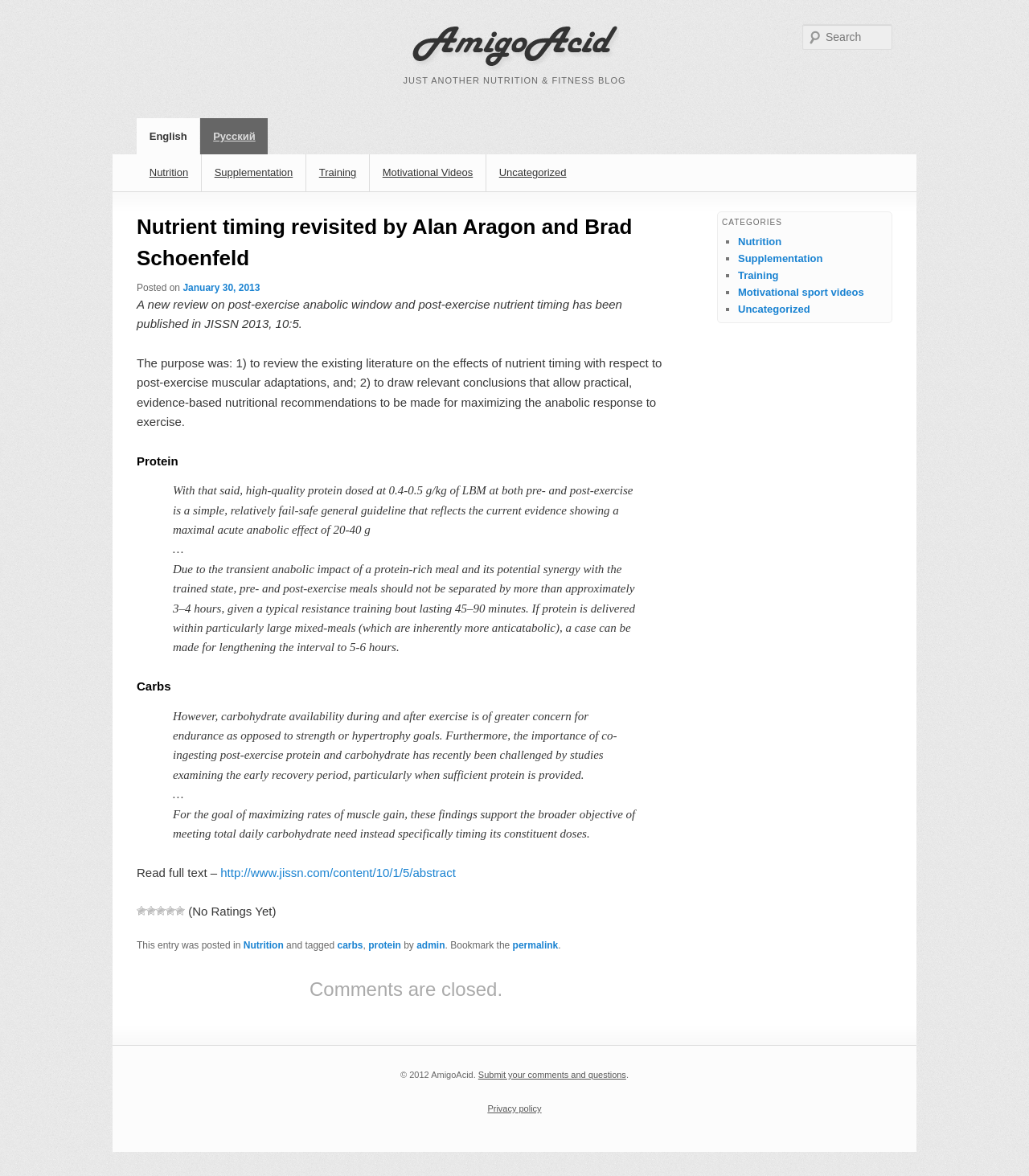Who is the author of the latest article?
By examining the image, provide a one-word or phrase answer.

admin